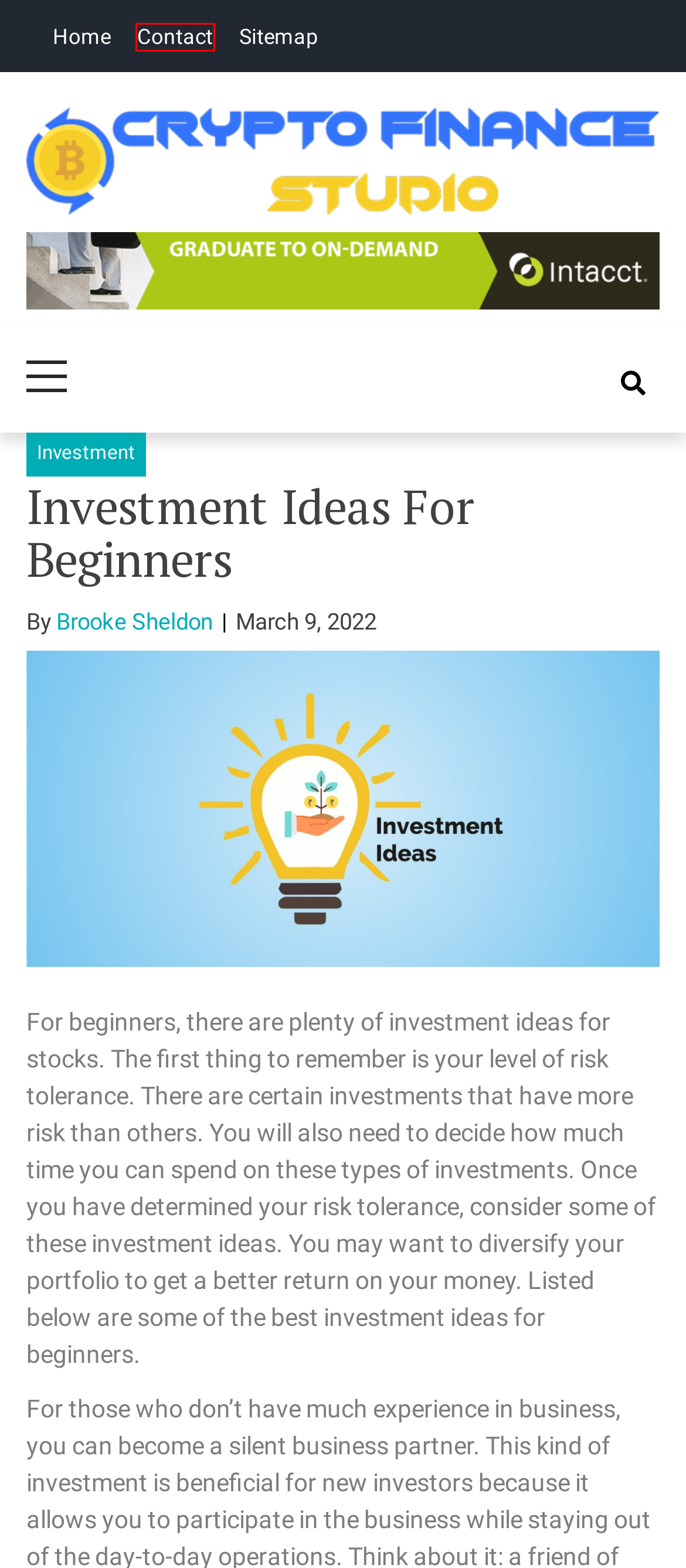Observe the screenshot of a webpage with a red bounding box highlighting an element. Choose the webpage description that accurately reflects the new page after the element within the bounding box is clicked. Here are the candidates:
A. The Impact of Inflation on Investment Strategies - Crypto Finance Studio
B. Investment Archives - Crypto Finance Studio
C. Brooke Sheldon, Author at Crypto Finance Studio
D. Contact - Crypto Finance Studio
E. Crypto Finance Studio - All About Cryptocurrency
F. Top Investment Picks for 2024 - Crypto Finance Studio
G. Loan Archives - Crypto Finance Studio
H. The Interaction of Tech and Finance - Crypto Finance Studio

D